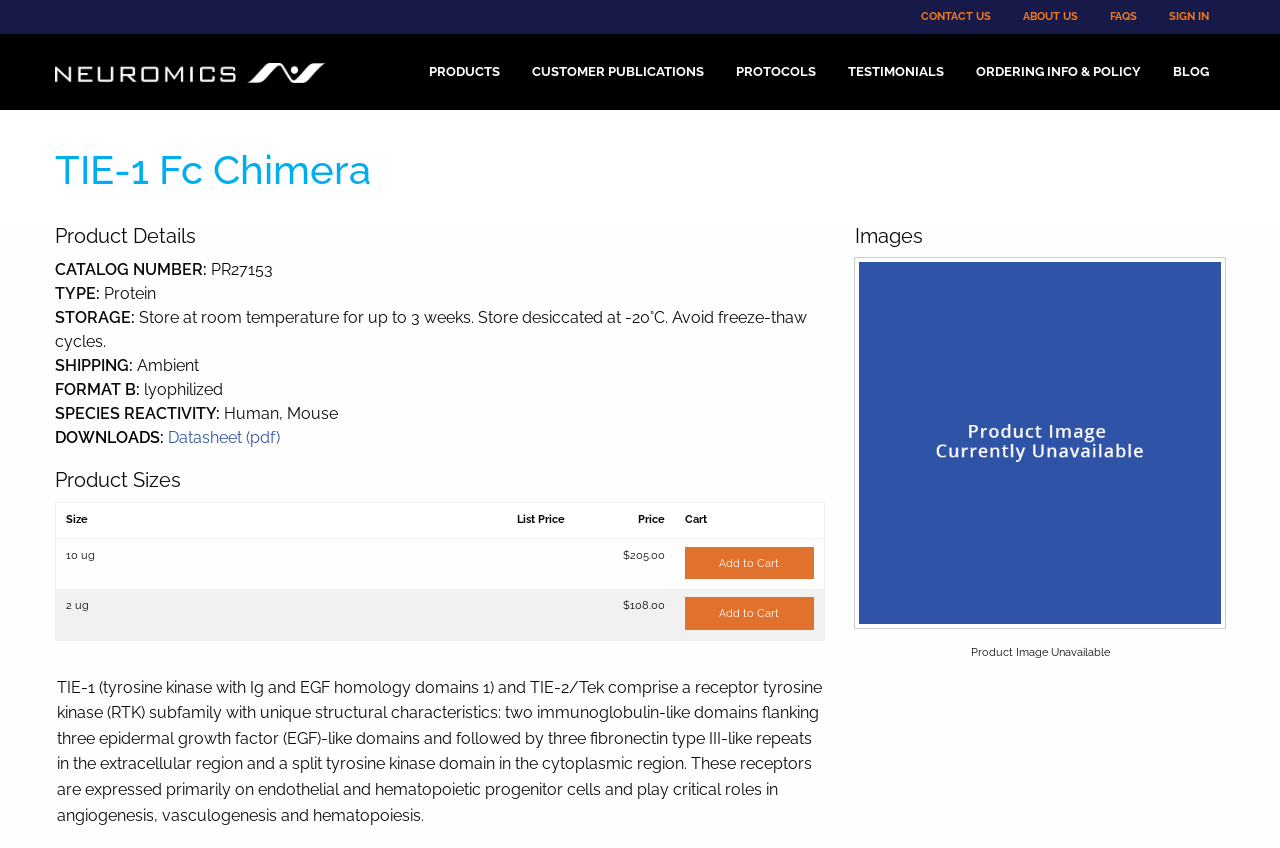What is the list price of the 10 ug product size?
From the image, respond using a single word or phrase.

$205.00